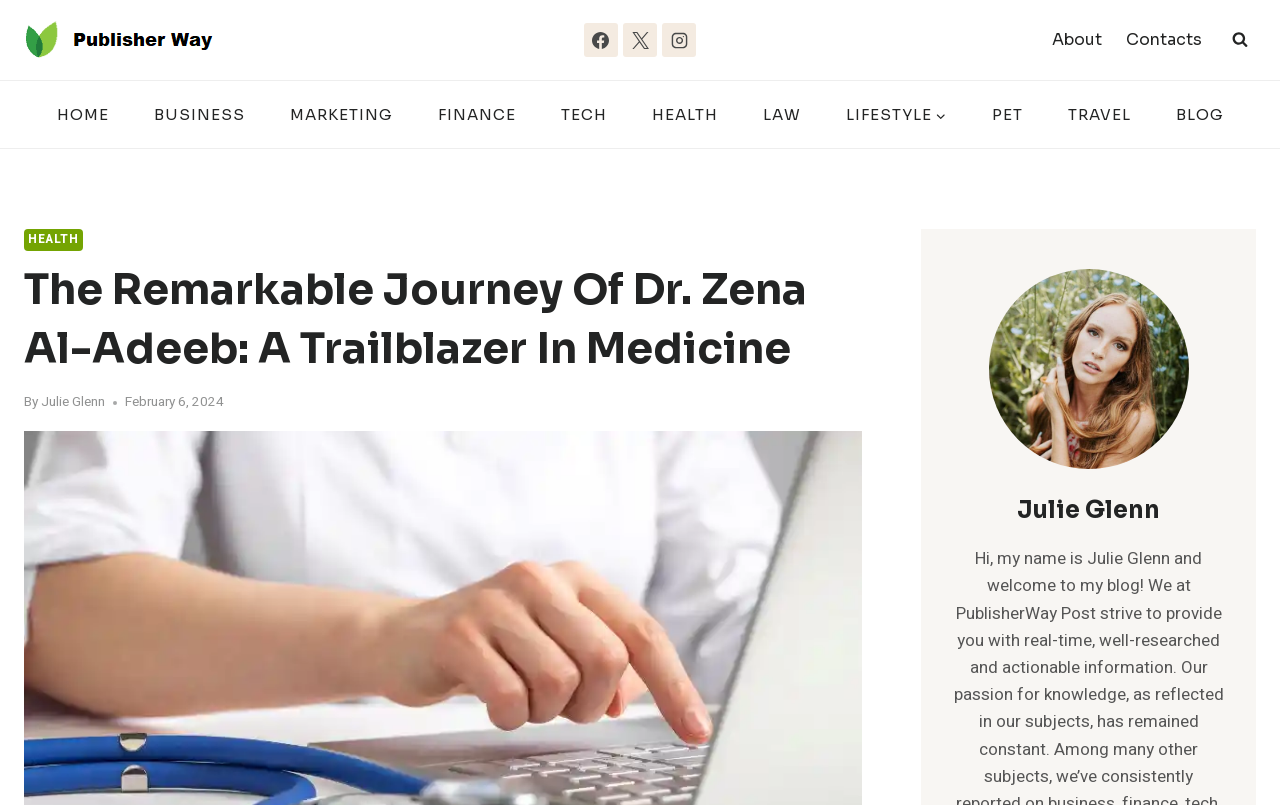Give the bounding box coordinates for this UI element: "Julie Glenn". The coordinates should be four float numbers between 0 and 1, arranged as [left, top, right, bottom].

[0.032, 0.487, 0.082, 0.512]